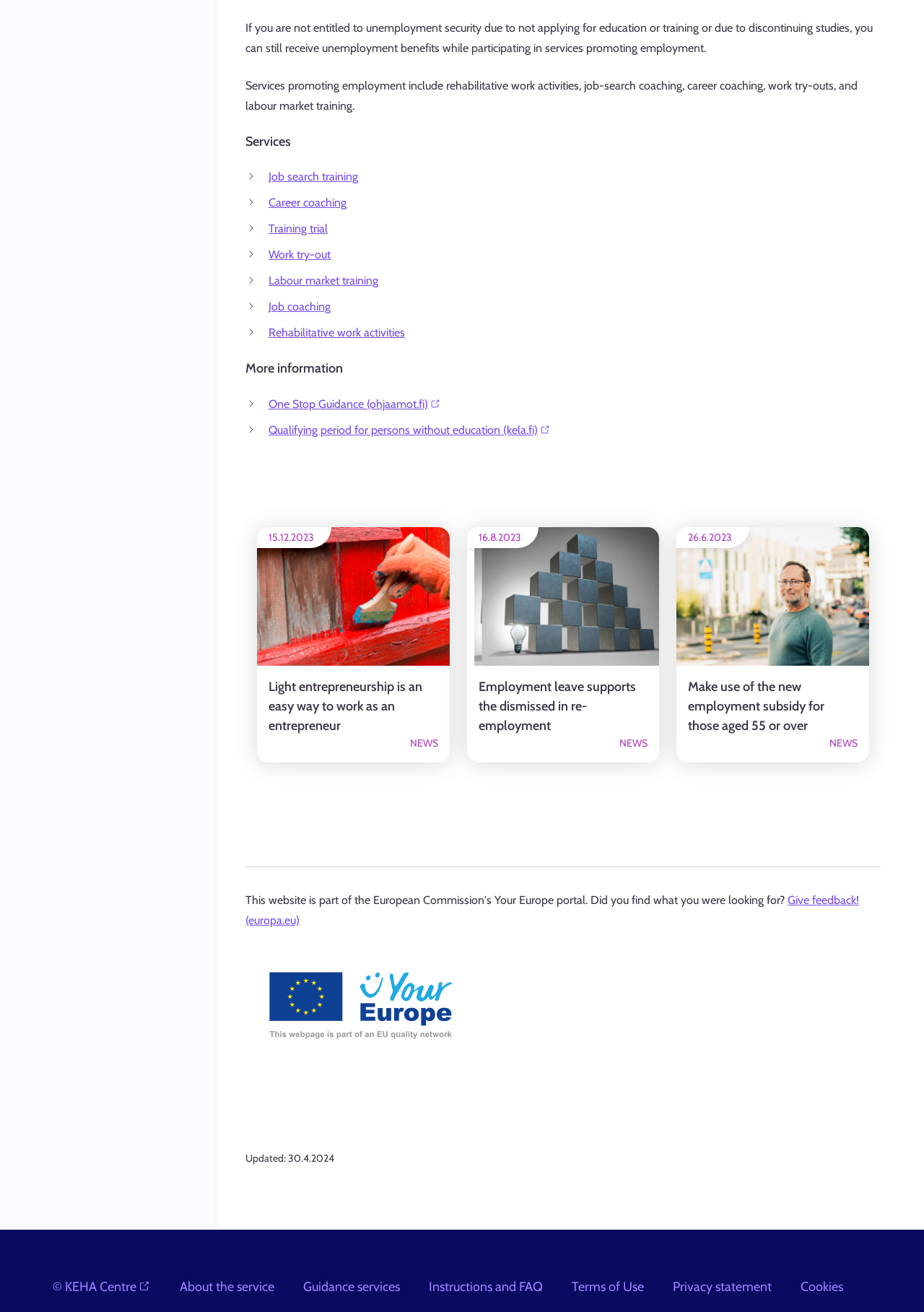Please respond to the question with a concise word or phrase:
What is the purpose of the 'One Stop Guidance' link?

To provide guidance